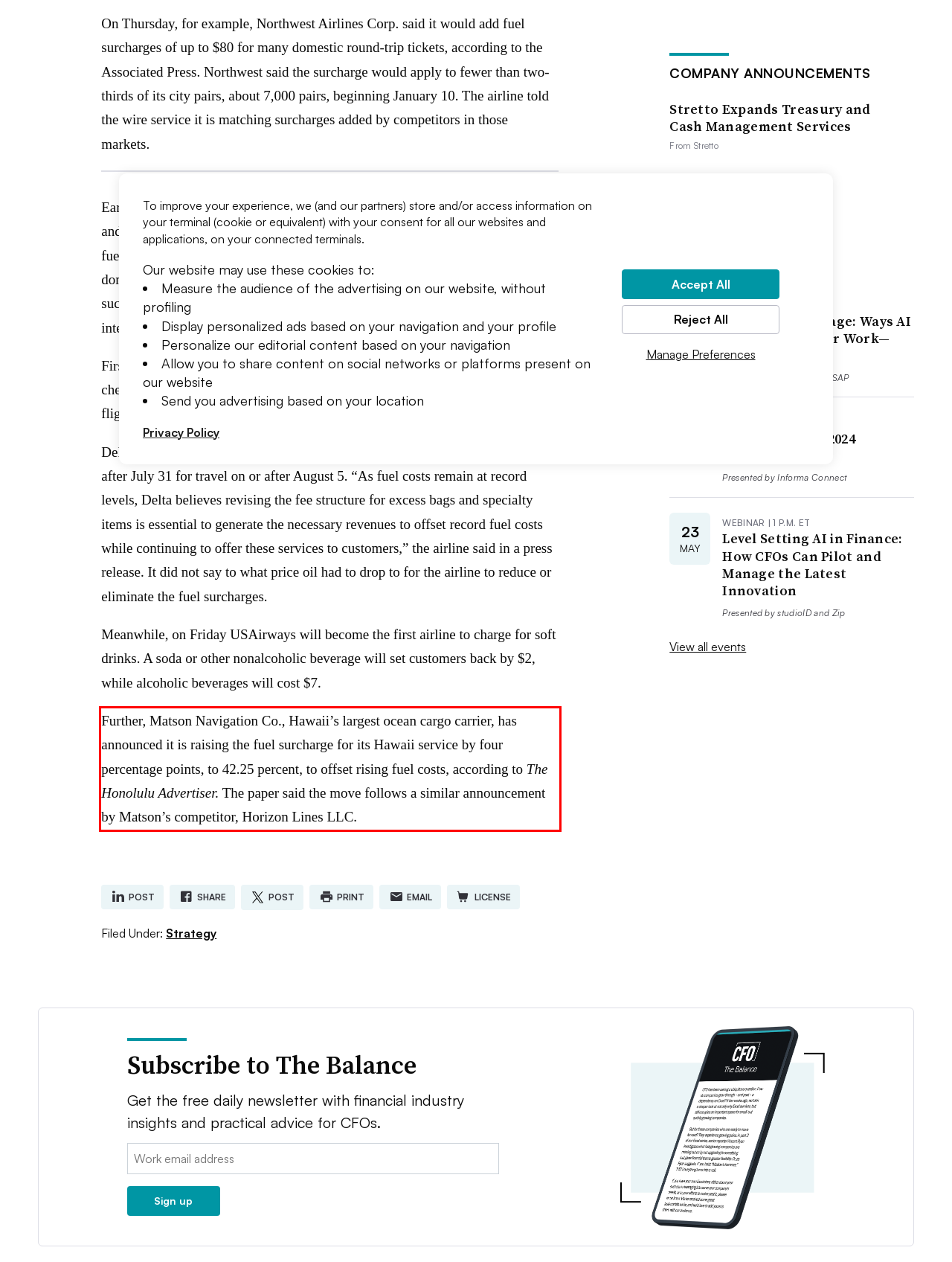There is a UI element on the webpage screenshot marked by a red bounding box. Extract and generate the text content from within this red box.

Further, Matson Navigation Co., Hawaii’s largest ocean cargo carrier, has announced it is raising the fuel surcharge for its Hawaii service by four percentage points, to 42.25 percent, to offset rising fuel costs, according to The Honolulu Advertiser. The paper said the move follows a similar announcement by Matson’s competitor, Horizon Lines LLC.